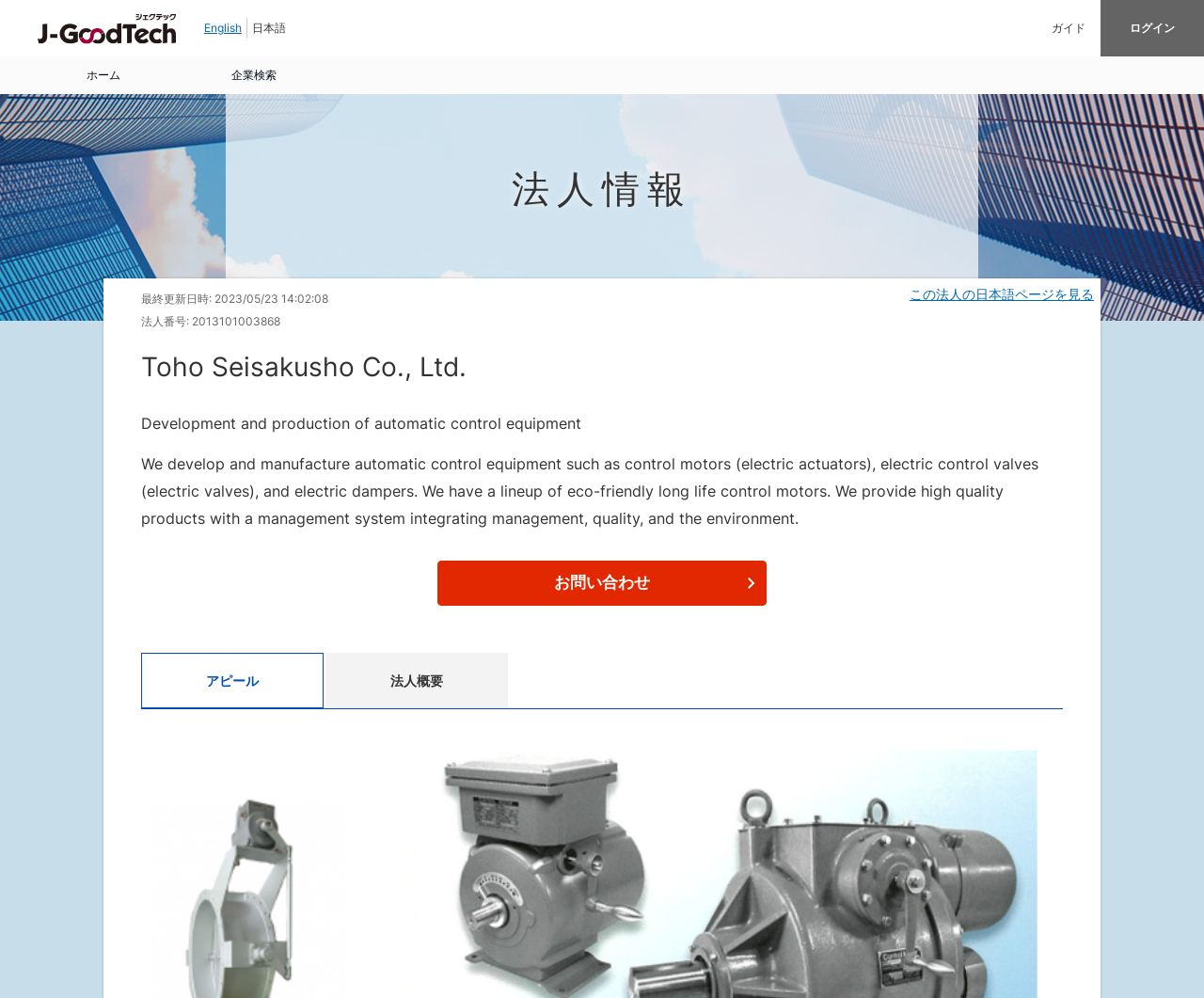Please provide a comprehensive response to the question based on the details in the image: What is the company name?

I found the company name by looking at the heading element with the text 'Toho Seisakusho Co., Ltd.' which is located at the top of the webpage.